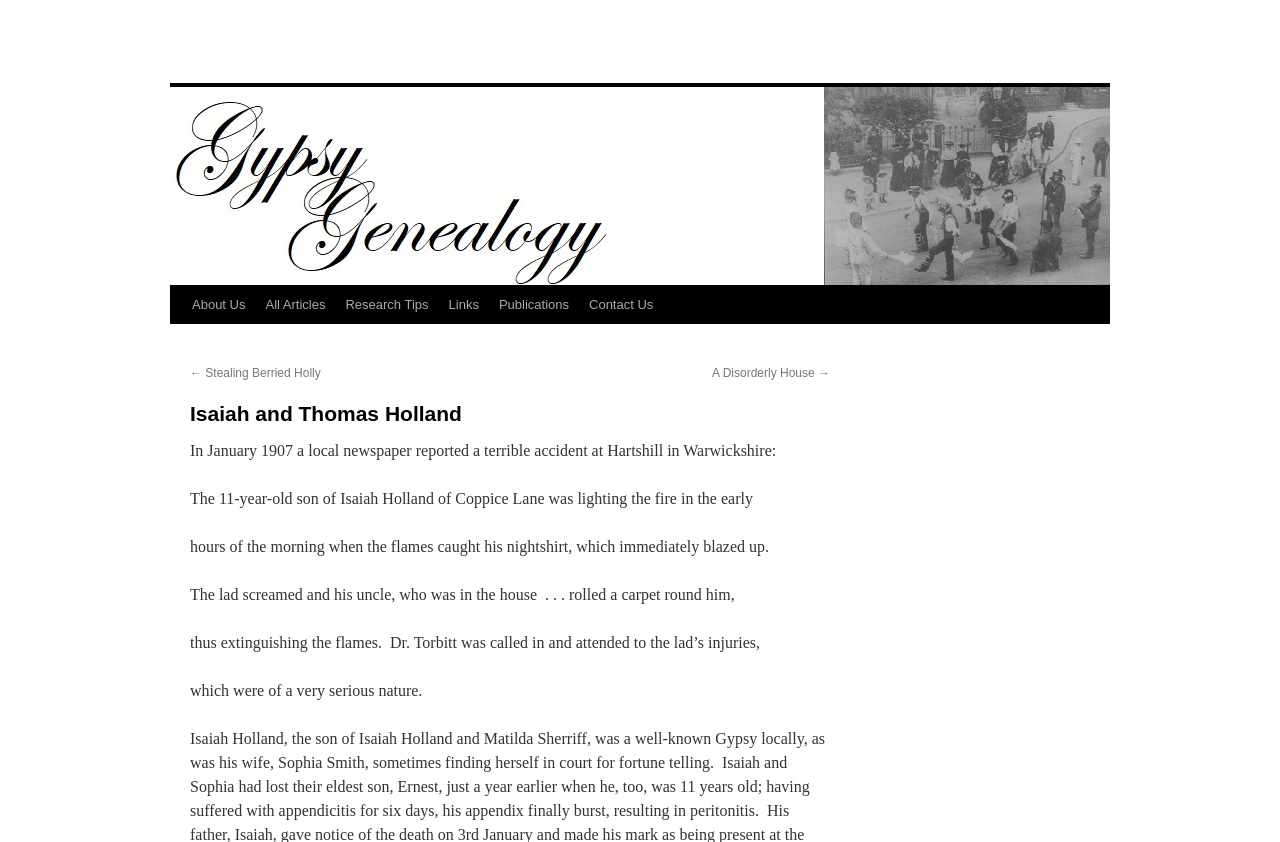What is the title or heading displayed on the webpage?

Isaiah and Thomas Holland